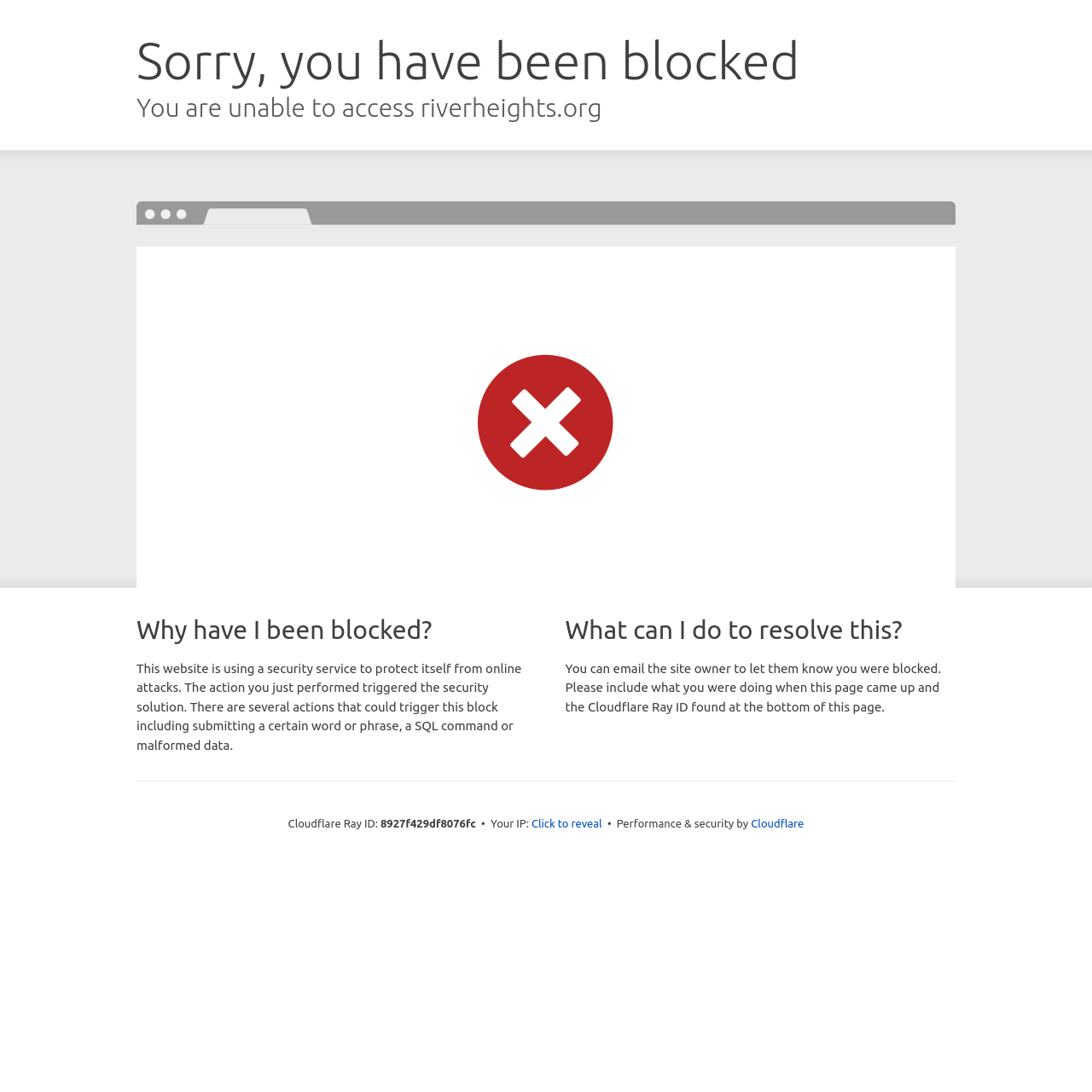Craft a detailed narrative of the webpage's structure and content.

The webpage is a Cloudflare error page, indicating that the user's access to a website has been blocked. At the top of the page, there are two headings: "Sorry, you have been blocked" and "You are unable to access riverheights.org". 

Below these headings, there is a section with a heading "Why have I been blocked?" followed by a paragraph of text explaining that the user's action triggered the security solution, which is protecting the website from online attacks. 

To the right of this section, there is another section with a heading "What can I do to resolve this?" followed by a paragraph of text suggesting that the user can email the site owner to resolve the issue. 

At the bottom of the page, there is a section with information about the Cloudflare Ray ID, including the ID number "8927f429df8076fc". Next to this information, there is a button labeled "Click to reveal" that likely reveals the user's IP address. 

Finally, at the very bottom of the page, there is a line of text indicating that the website's performance and security are provided by Cloudflare, with a link to the Cloudflare website.